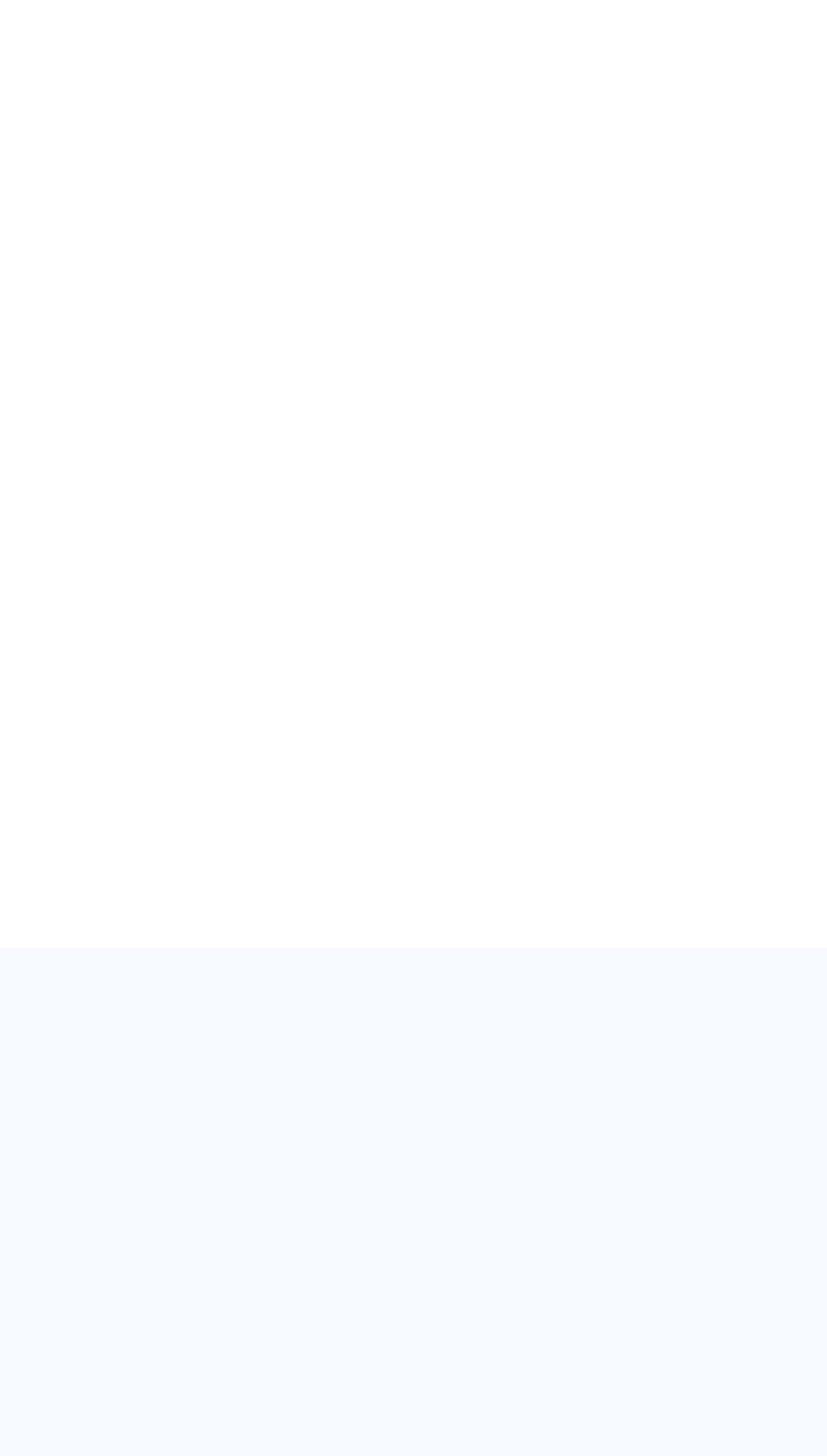What is the relationship between the two links on this webpage?
Please provide a comprehensive answer based on the details in the screenshot.

The two links, 'Report Lost Mobile' and 'Lost Mobile Status', seem to serve the same purpose, which is to facilitate the lost mobile phone complaint process, although they may lead to different pages or functionalities.